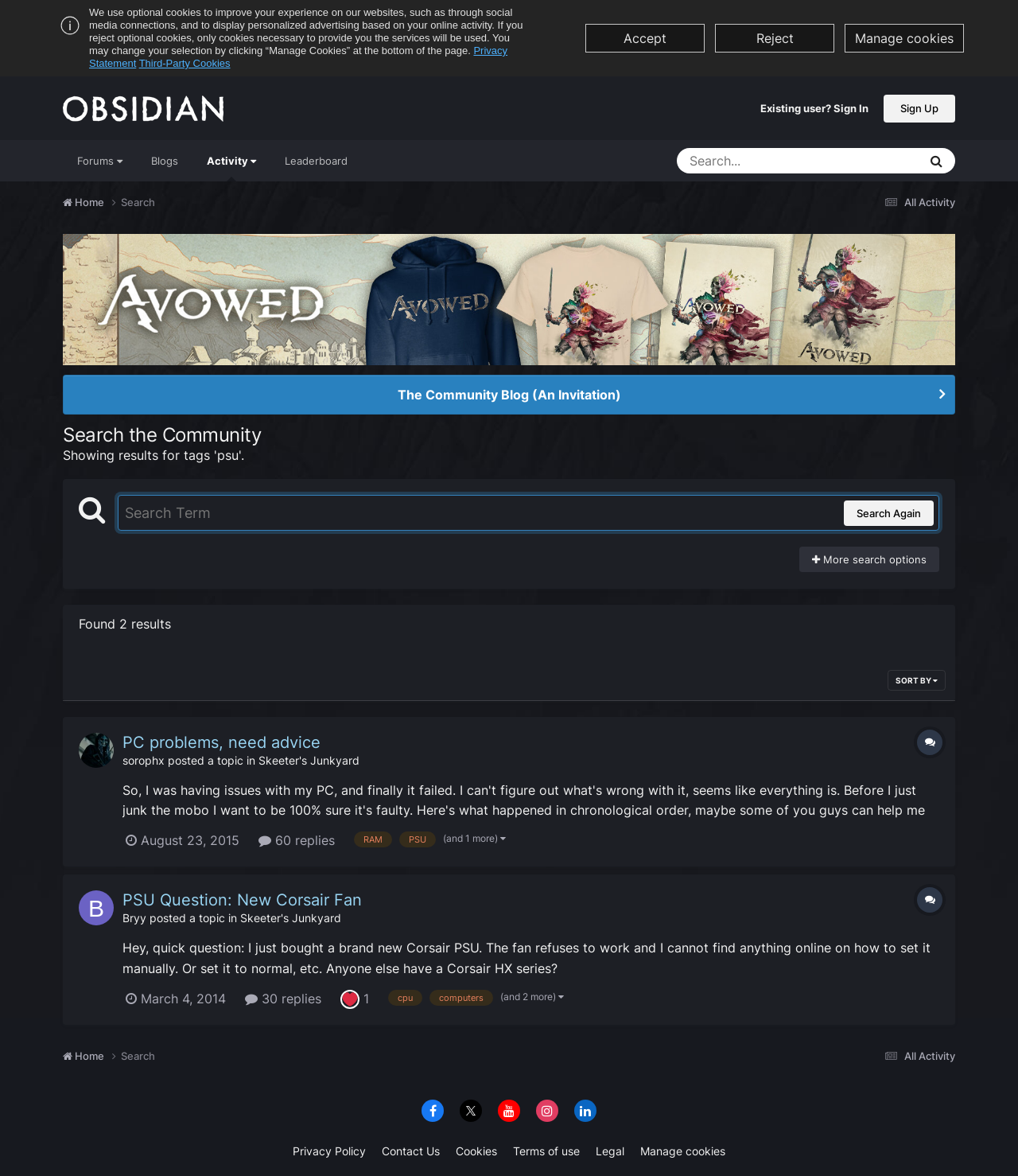For the following element description, predict the bounding box coordinates in the format (top-left x, top-left y, bottom-right x, bottom-right y). All values should be floating point numbers between 0 and 1. Description: Search Again

[0.829, 0.425, 0.917, 0.447]